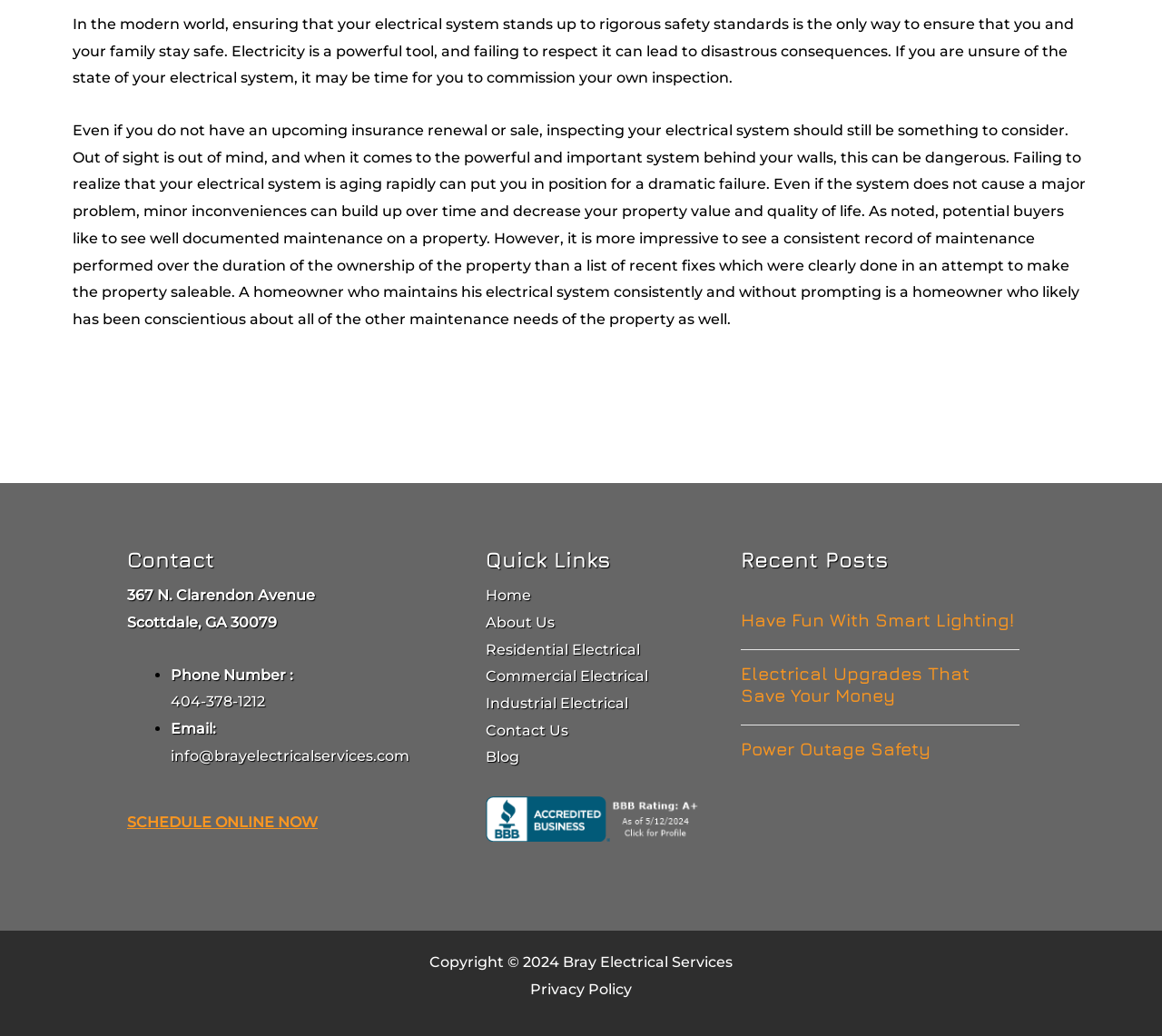Please identify the bounding box coordinates of the element's region that should be clicked to execute the following instruction: "Read the 'Have Fun With Smart Lighting!' blog post". The bounding box coordinates must be four float numbers between 0 and 1, i.e., [left, top, right, bottom].

[0.637, 0.588, 0.873, 0.608]